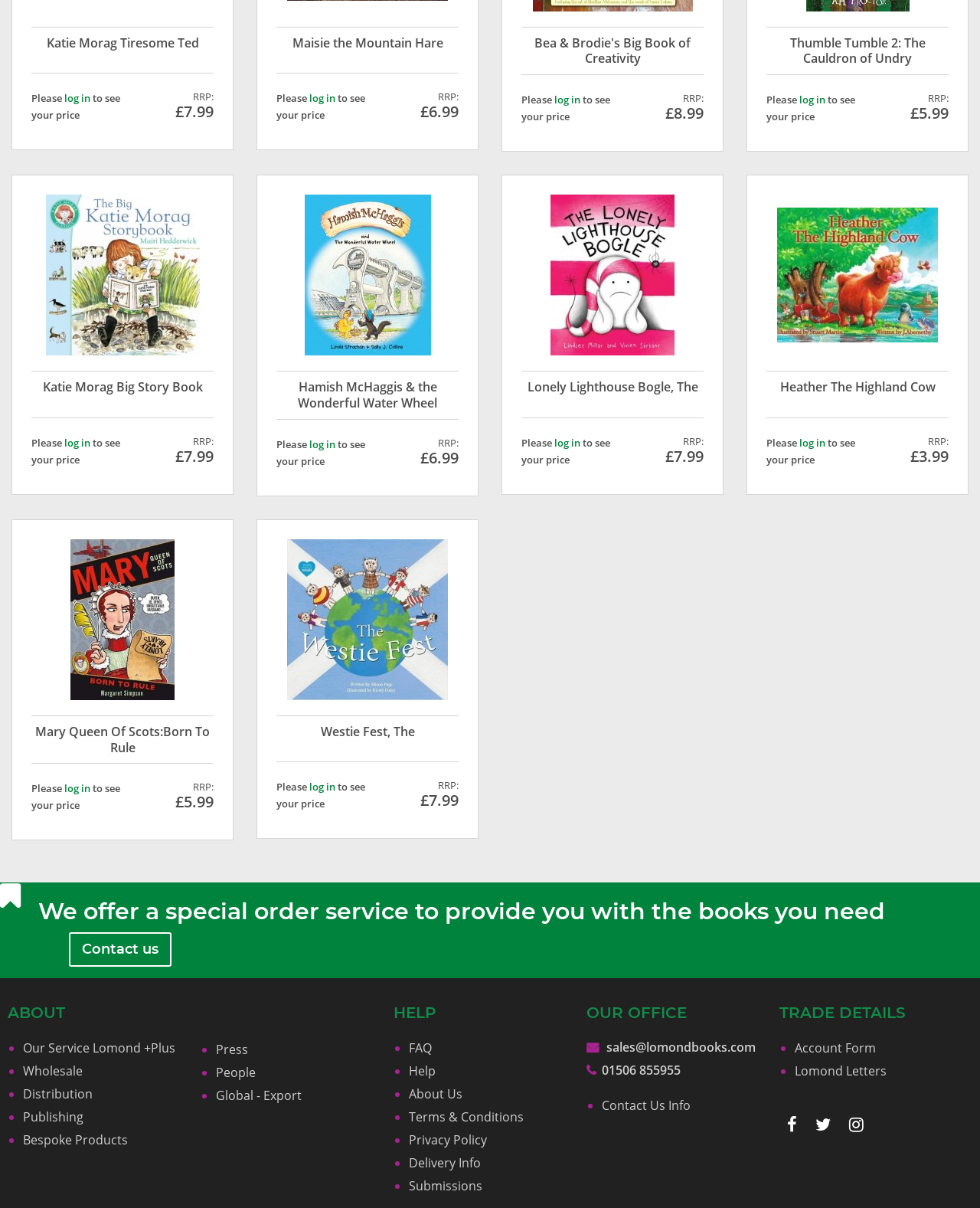Please identify the bounding box coordinates for the region that you need to click to follow this instruction: "click on Katie Morag Tiresome Ted".

[0.032, 0.029, 0.218, 0.042]